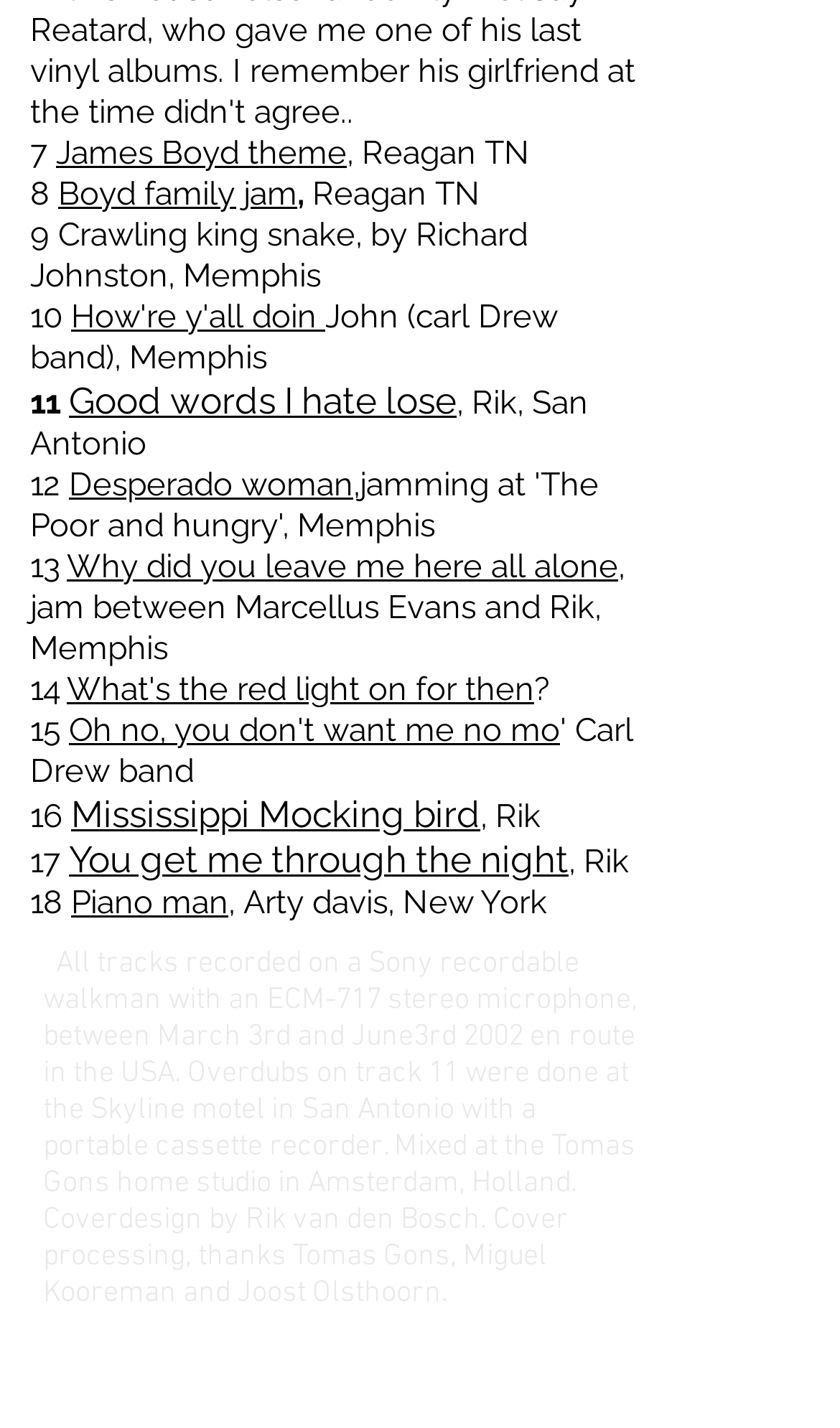Analyze the image and provide a detailed answer to the question: What type of microphone was used for recording?

I found the static text element that describes the recording process, and it mentions that a Sony recordable walkman with an ECM-717 stereo microphone was used.